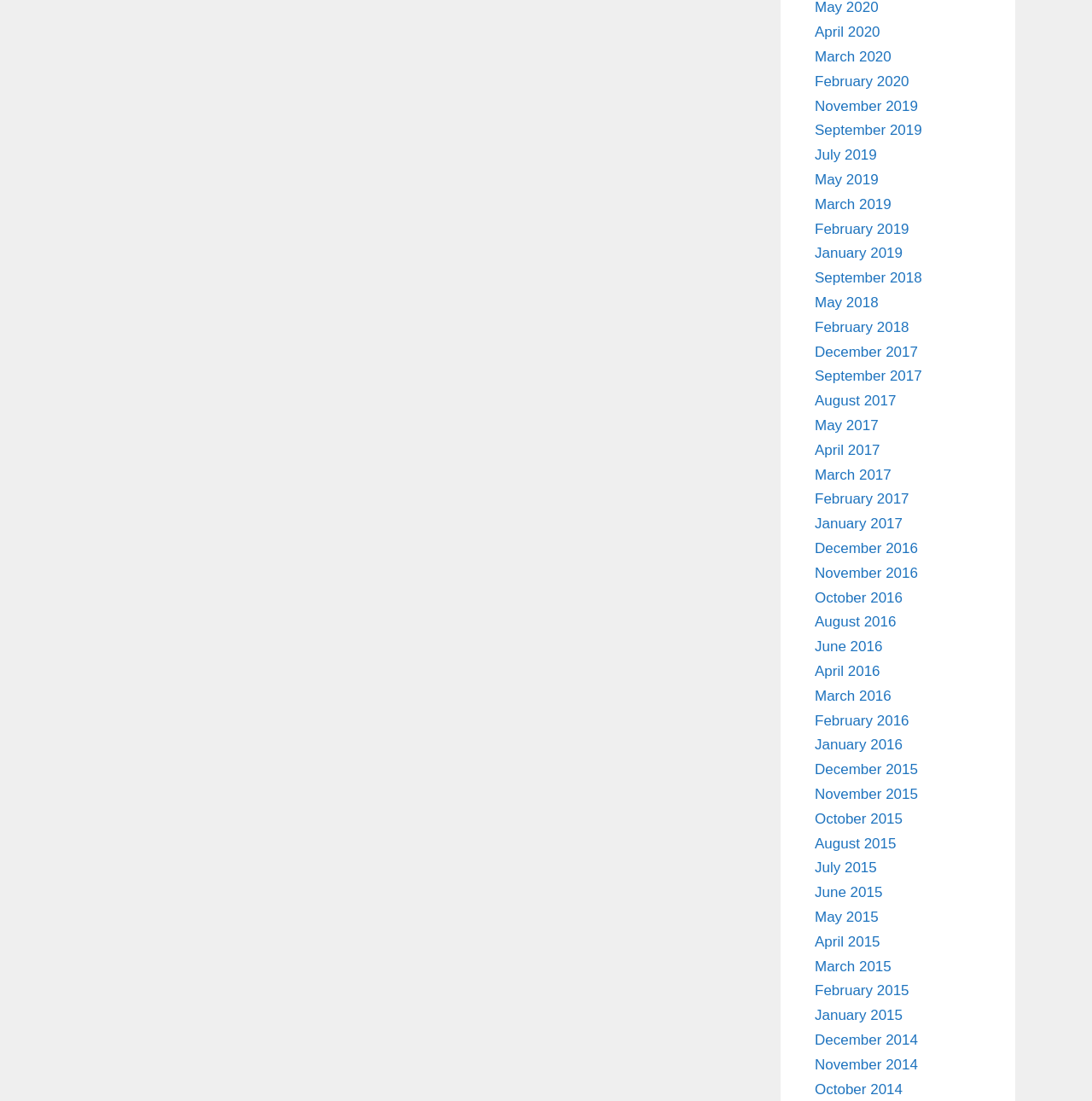What is the latest month available?
Carefully examine the image and provide a detailed answer to the question.

By examining the list of links on the webpage, I found that the latest month available is April 2020, which is located at the top of the list.